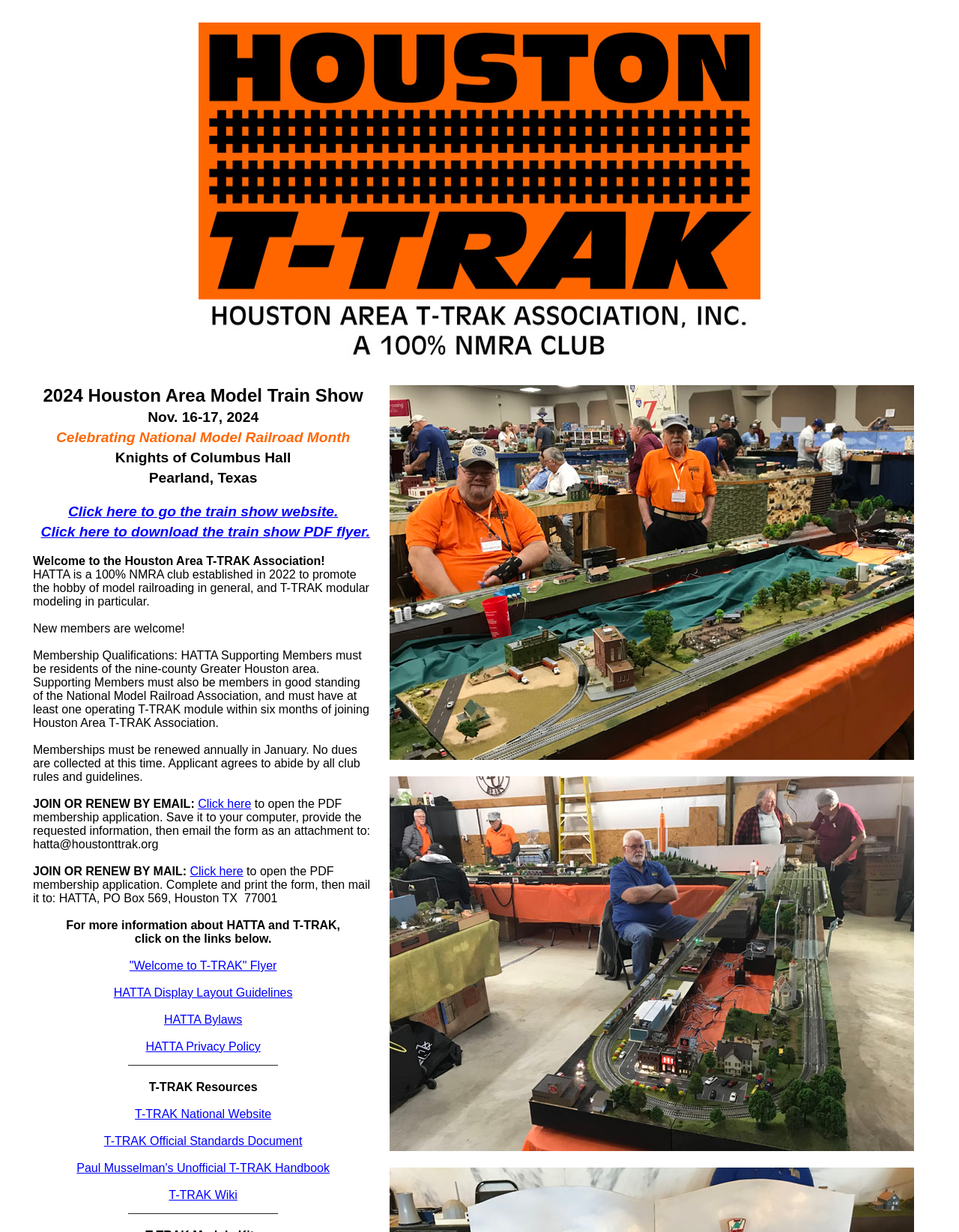What is the purpose of HATTA?
Based on the screenshot, respond with a single word or phrase.

To promote model railroading and T-TRAK modular modeling